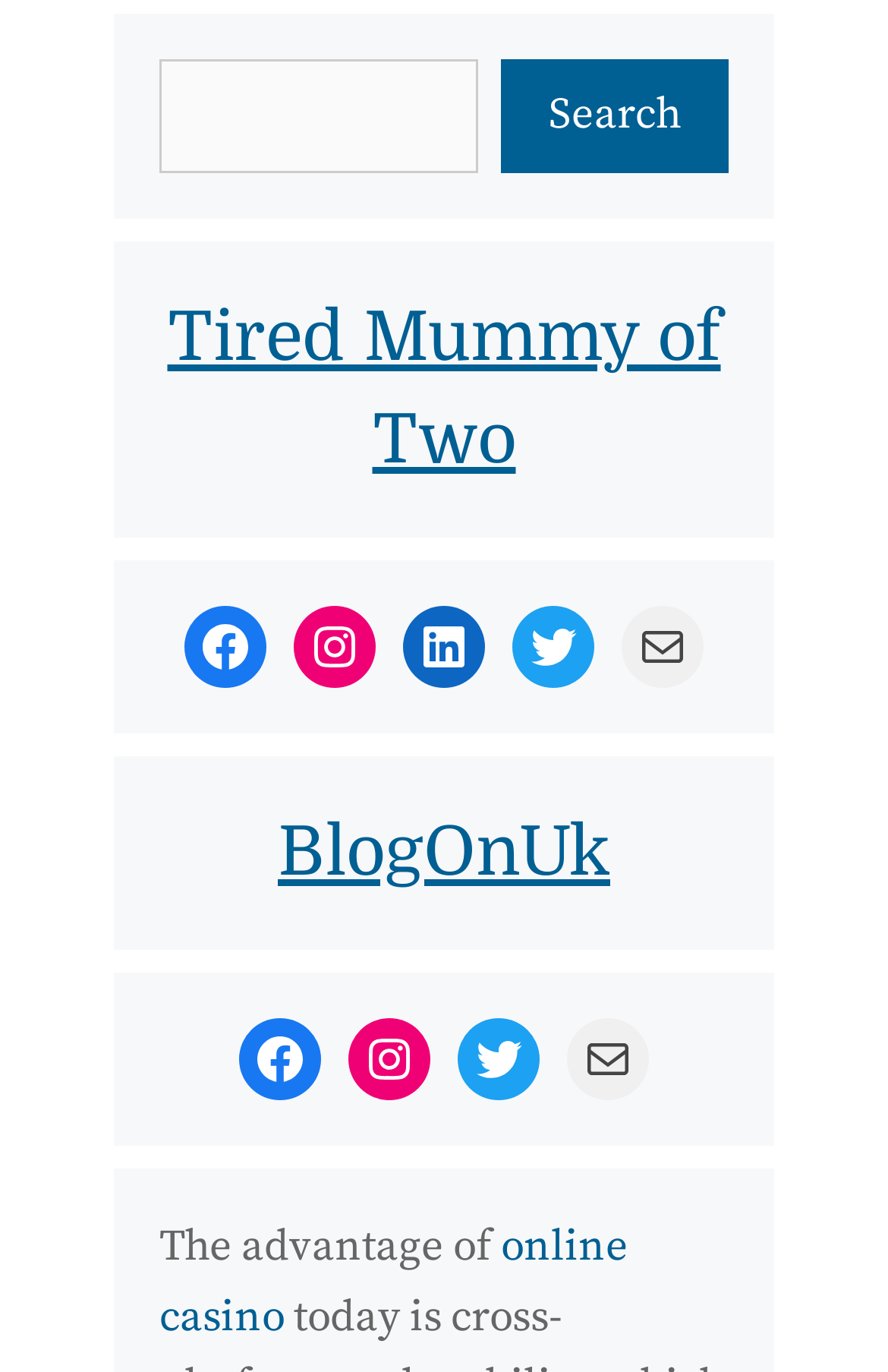Identify the bounding box coordinates of the section that should be clicked to achieve the task described: "Search for something".

[0.179, 0.043, 0.538, 0.127]